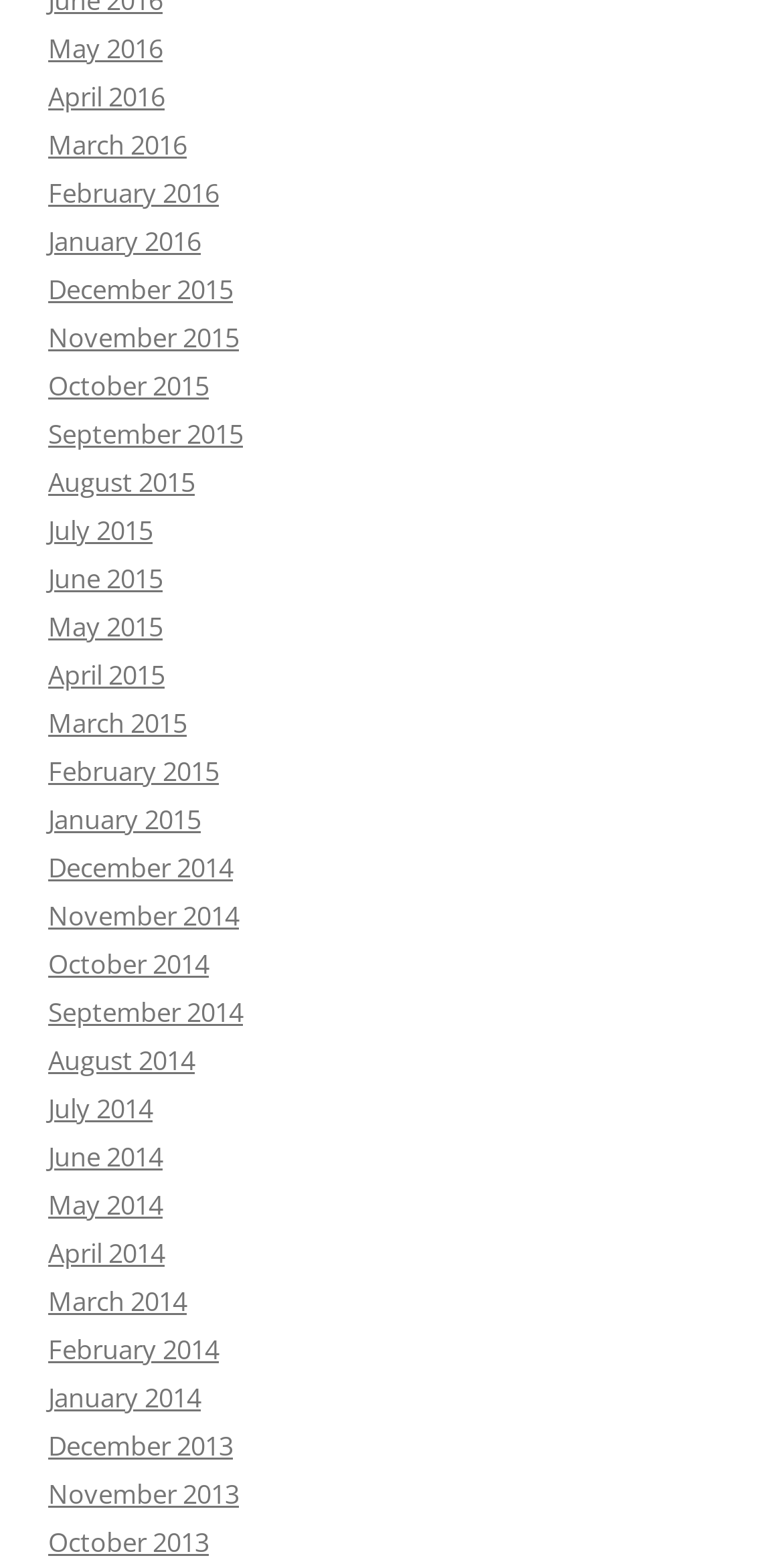What is the earliest month listed?
Provide a short answer using one word or a brief phrase based on the image.

October 2013